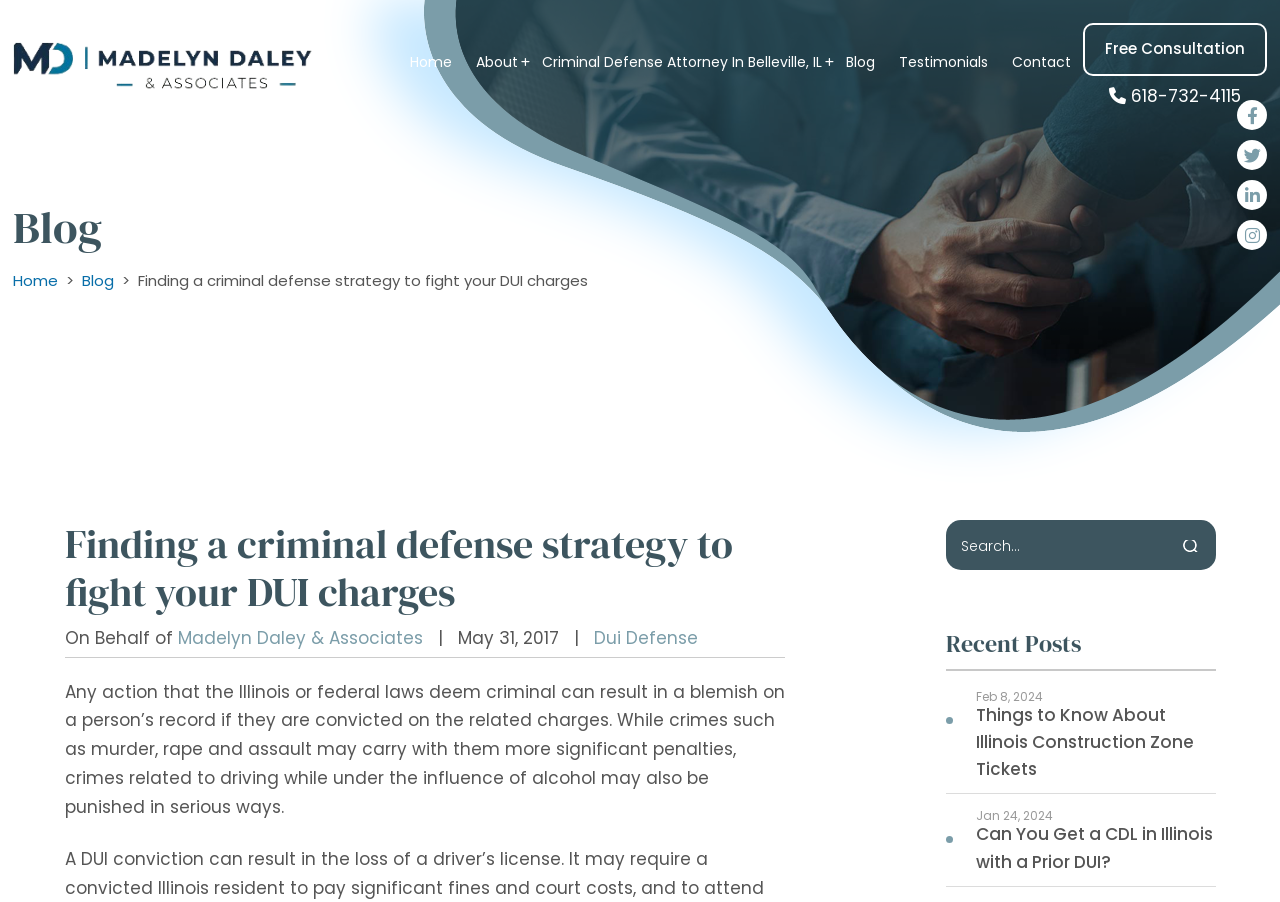Determine the bounding box coordinates of the clickable region to follow the instruction: "Search for something".

[0.739, 0.576, 0.95, 0.632]